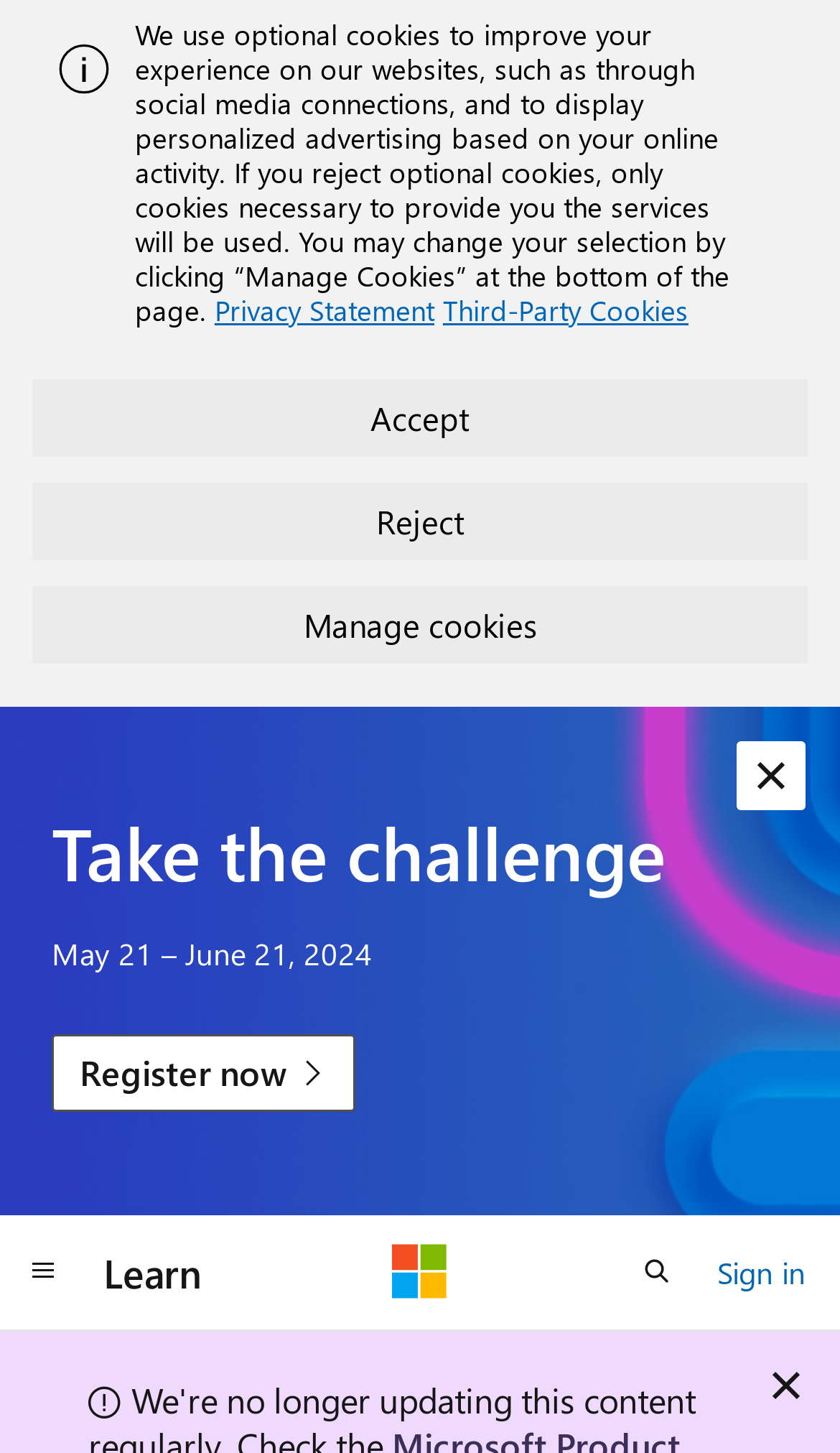Identify the bounding box coordinates for the UI element mentioned here: "Accept". Provide the coordinates as four float values between 0 and 1, i.e., [left, top, right, bottom].

[0.038, 0.261, 0.962, 0.314]